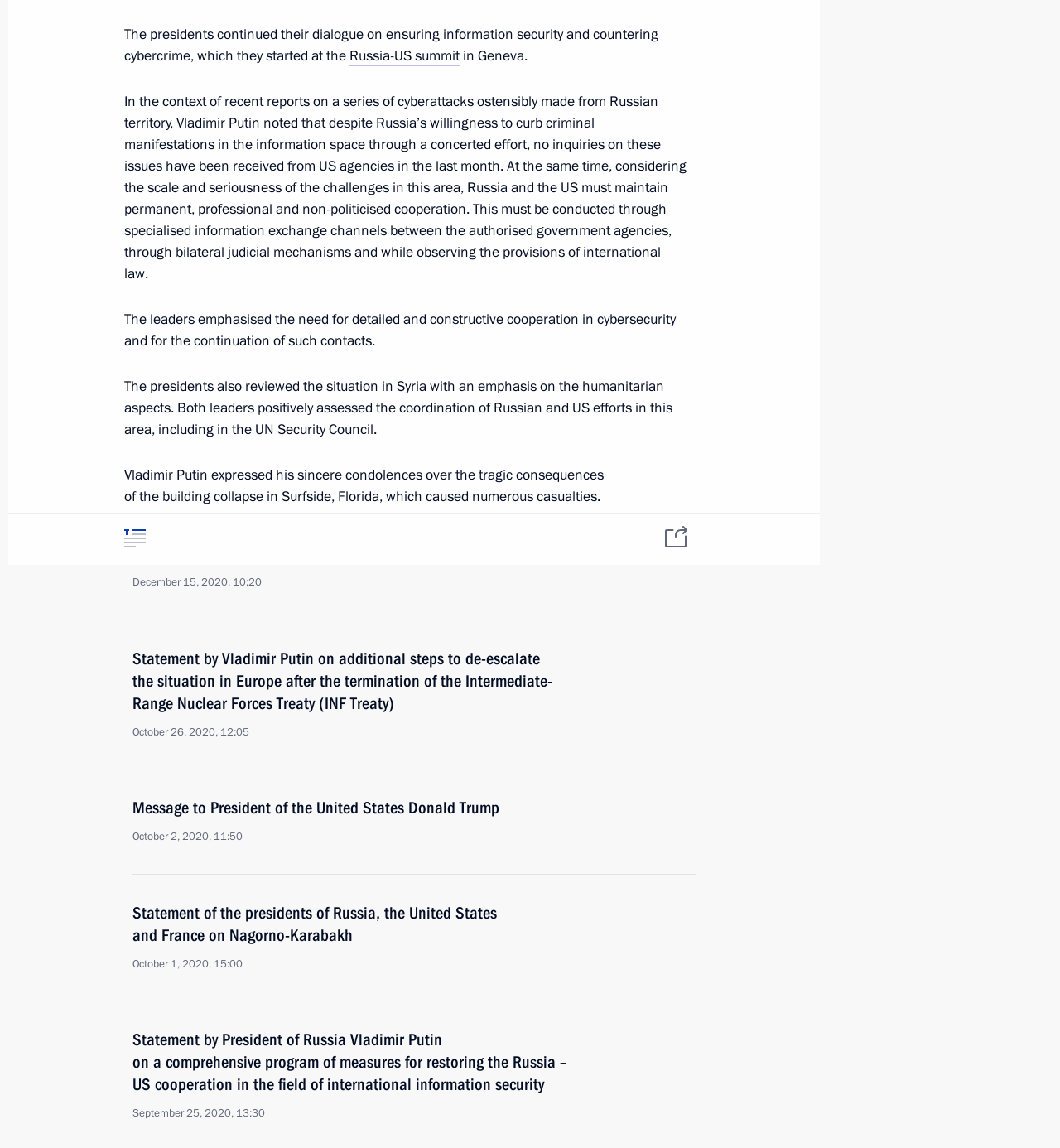What is the year of the presidential executive office?
Using the image as a reference, give an elaborate response to the question.

I found this information in the footer of the website, where it states '2024' next to the 'Presidential Executive Office' text.